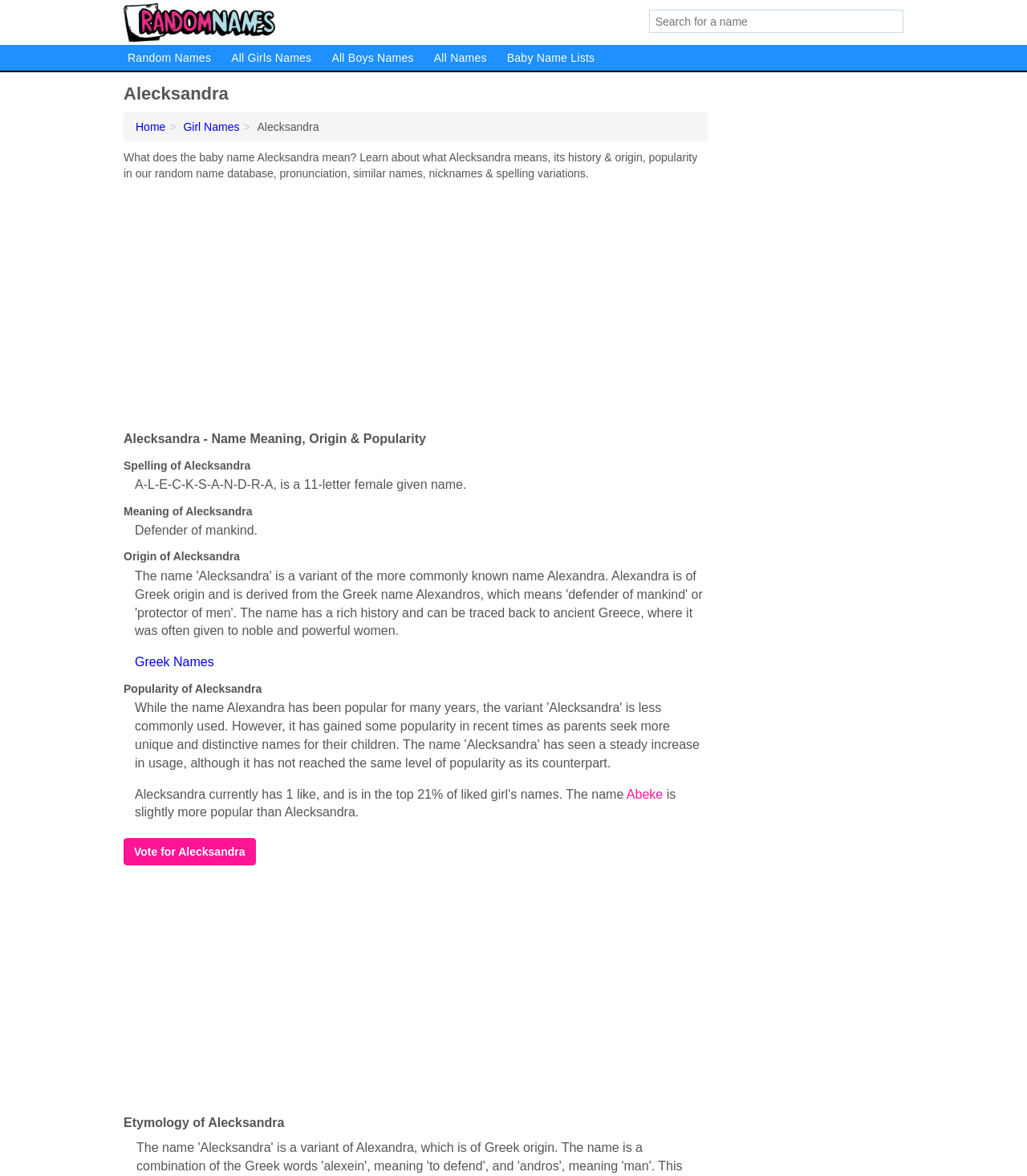Analyze the image and give a detailed response to the question:
What is the meaning of the name Alecksandra?

I found the answer by looking at the description list detail section where it says 'Meaning of Alecksandra' and the corresponding detail is 'Defender of mankind.'